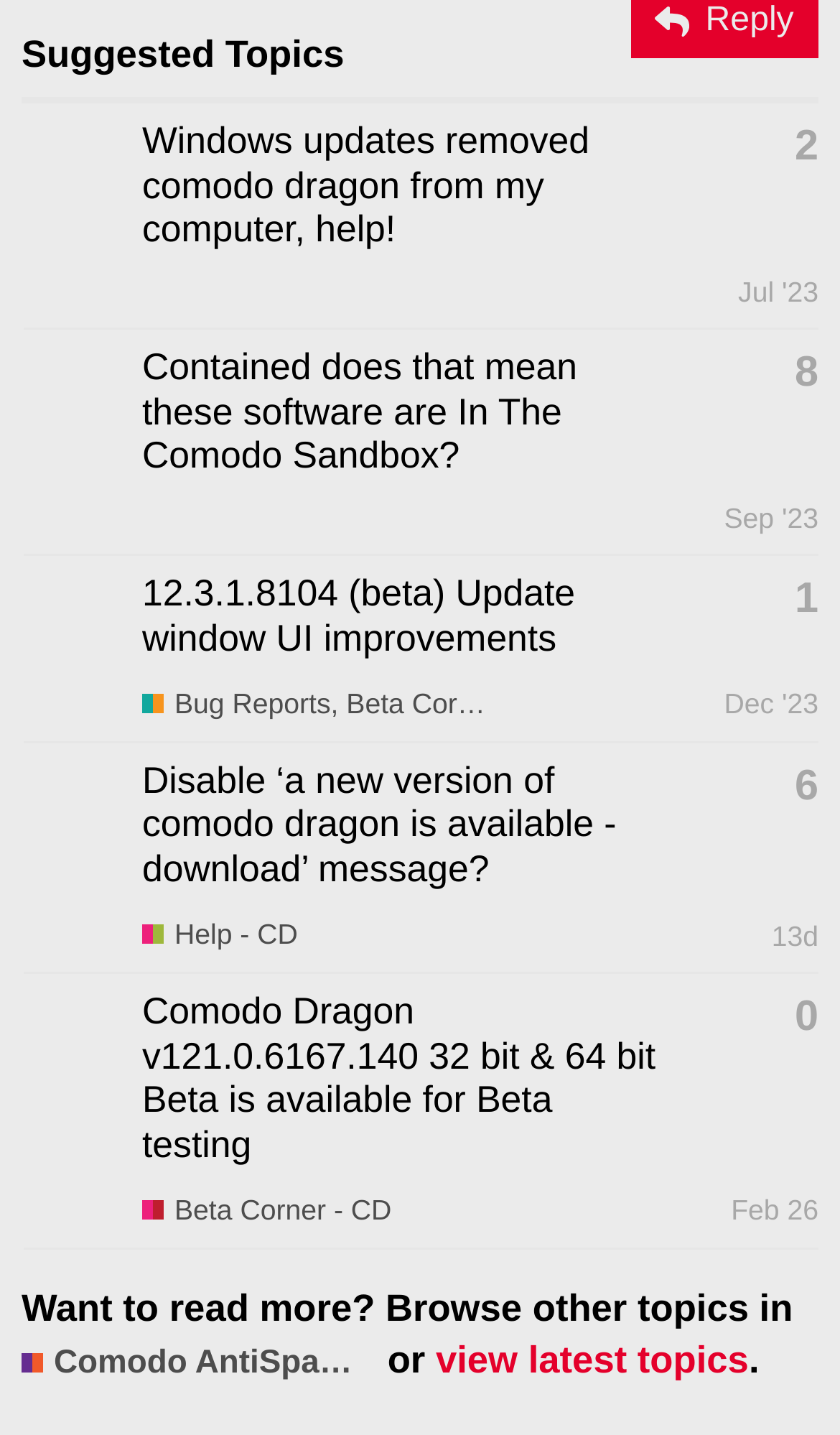Based on the element description: "6", identify the UI element and provide its bounding box coordinates. Use four float numbers between 0 and 1, [left, top, right, bottom].

[0.946, 0.534, 0.974, 0.564]